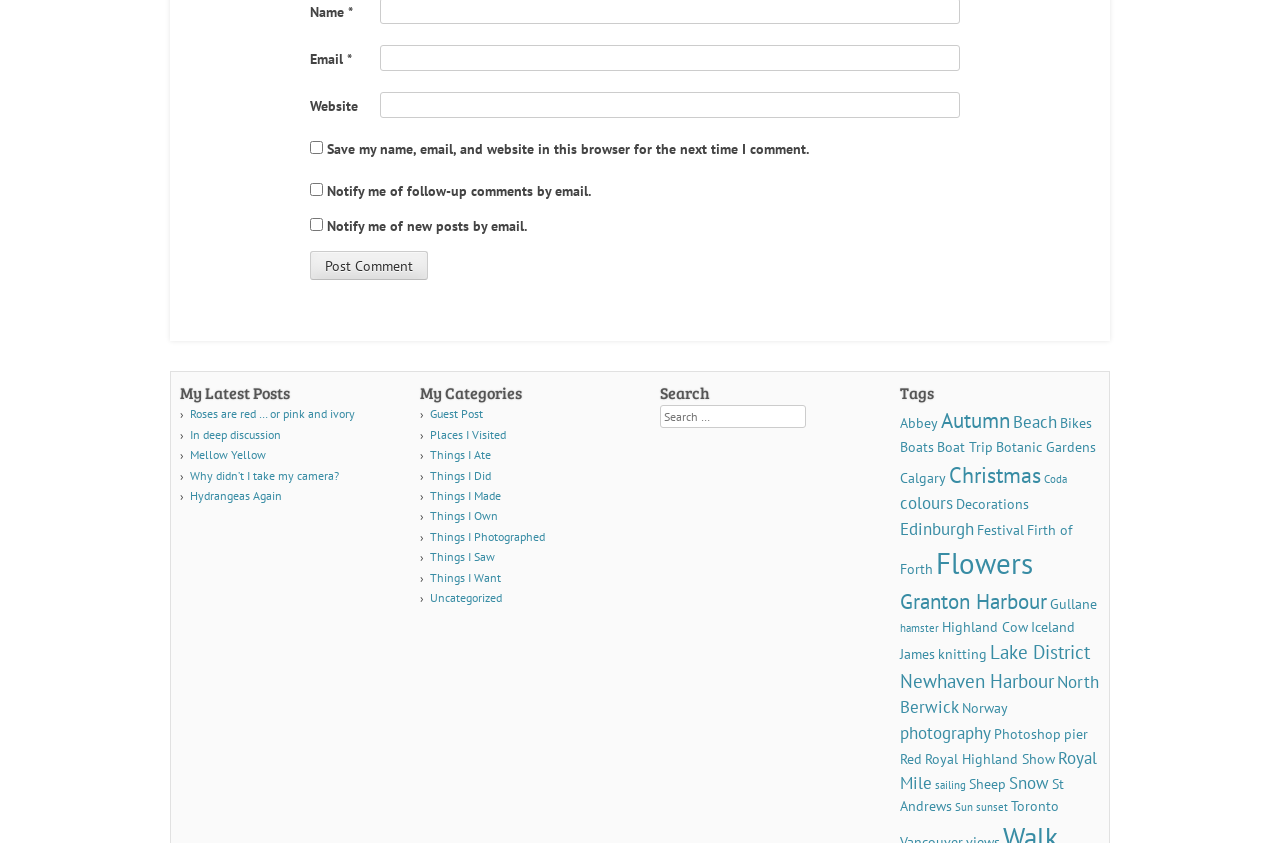Please respond to the question with a concise word or phrase:
What are the categories listed on the webpage?

Guest Post, Places I Visited, etc.